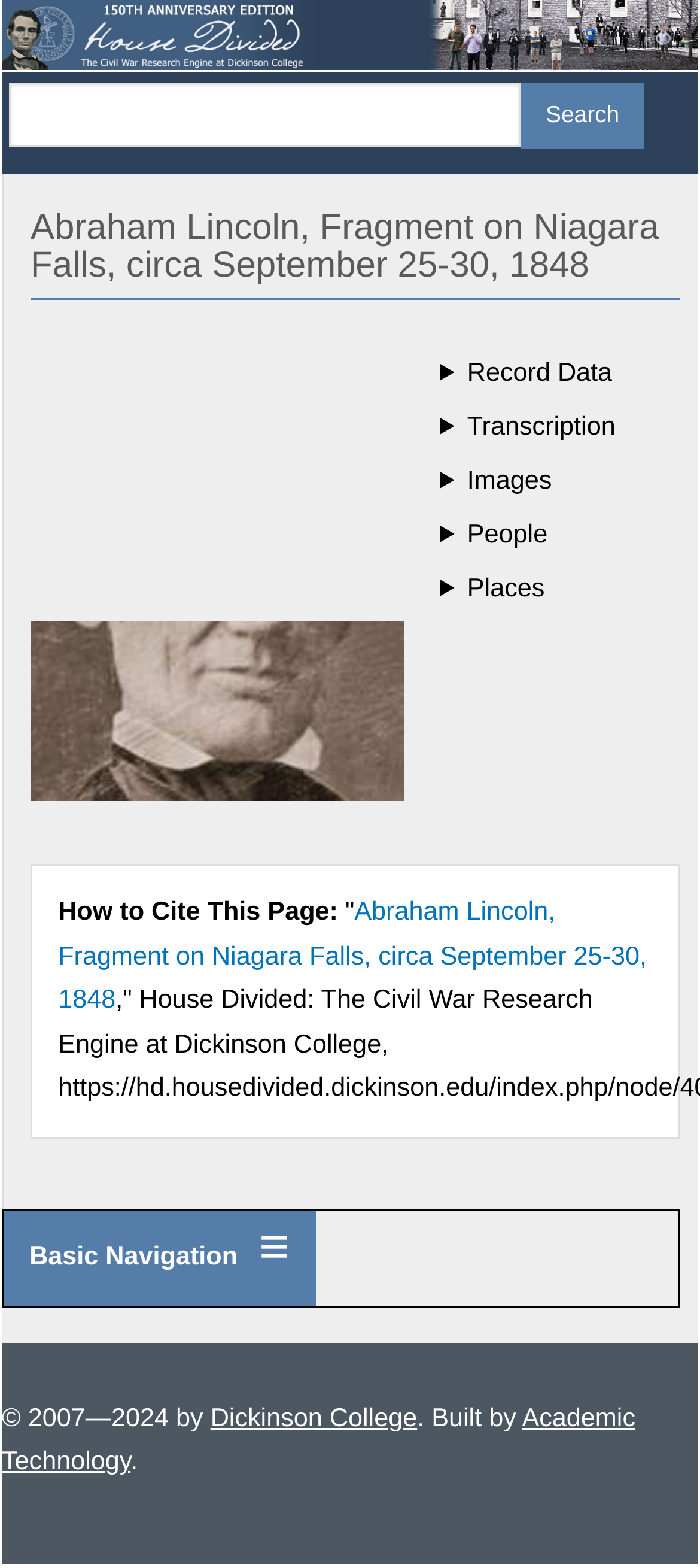What is the name of the institution at the bottom of the webpage?
Please interpret the details in the image and answer the question thoroughly.

The name of the institution at the bottom of the webpage can be found in the footer area, which is located at the bottom of the webpage and contains copyright information and a link to 'Dickinson College'.